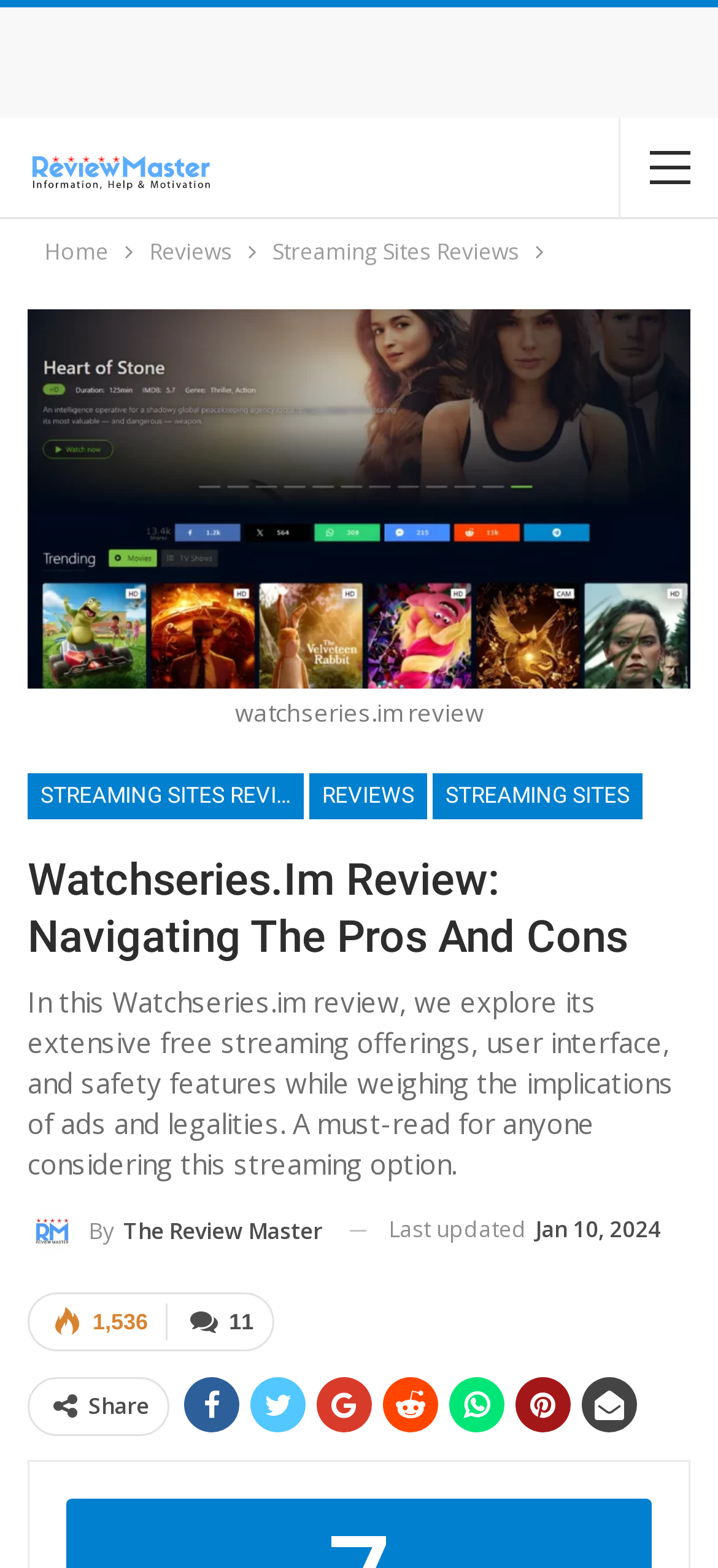Determine which piece of text is the heading of the webpage and provide it.

Watchseries.Im Review: Navigating The Pros And Cons